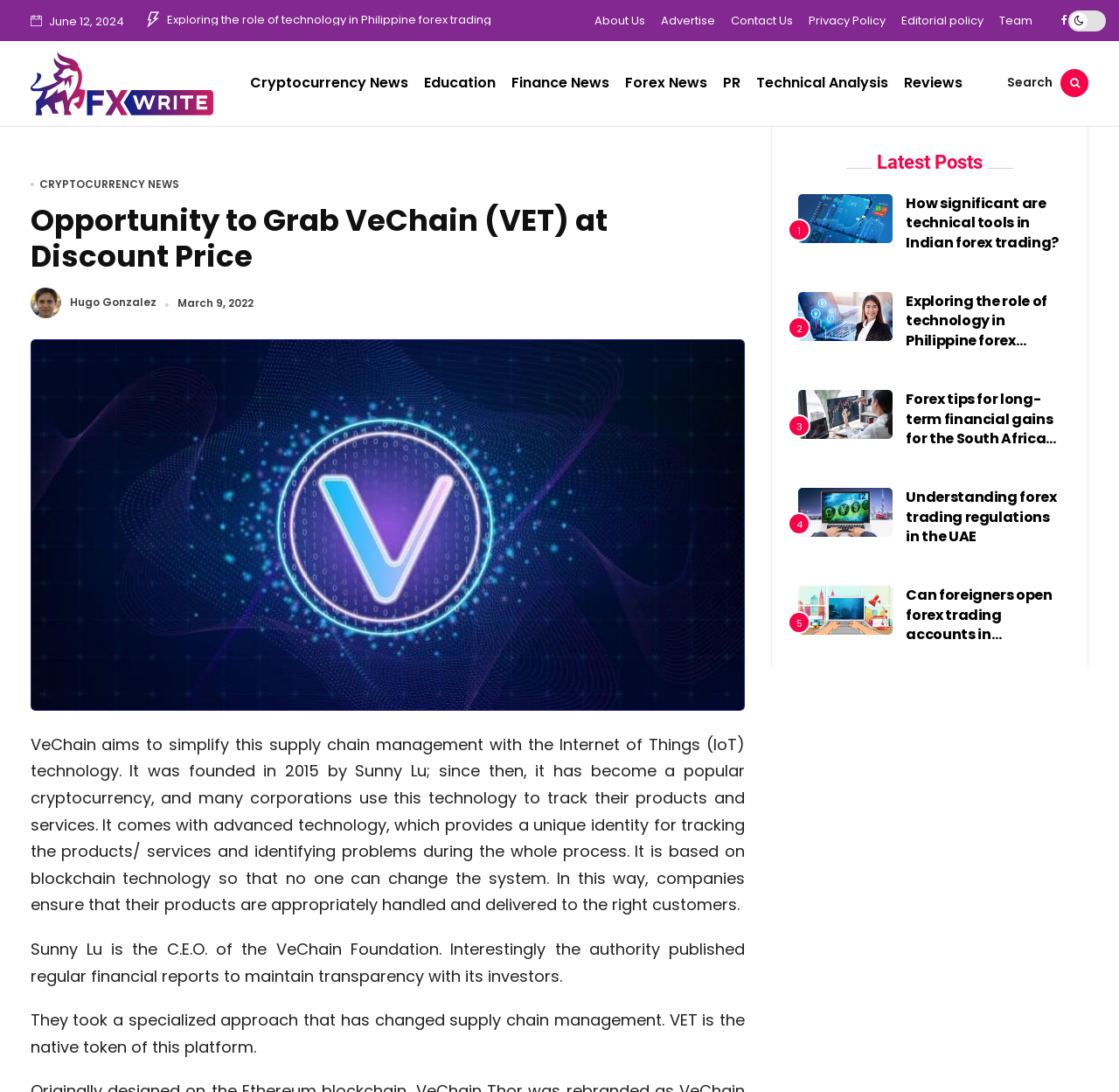Find the bounding box coordinates of the element I should click to carry out the following instruction: "Check the 'Latest Posts'".

[0.713, 0.14, 0.949, 0.158]